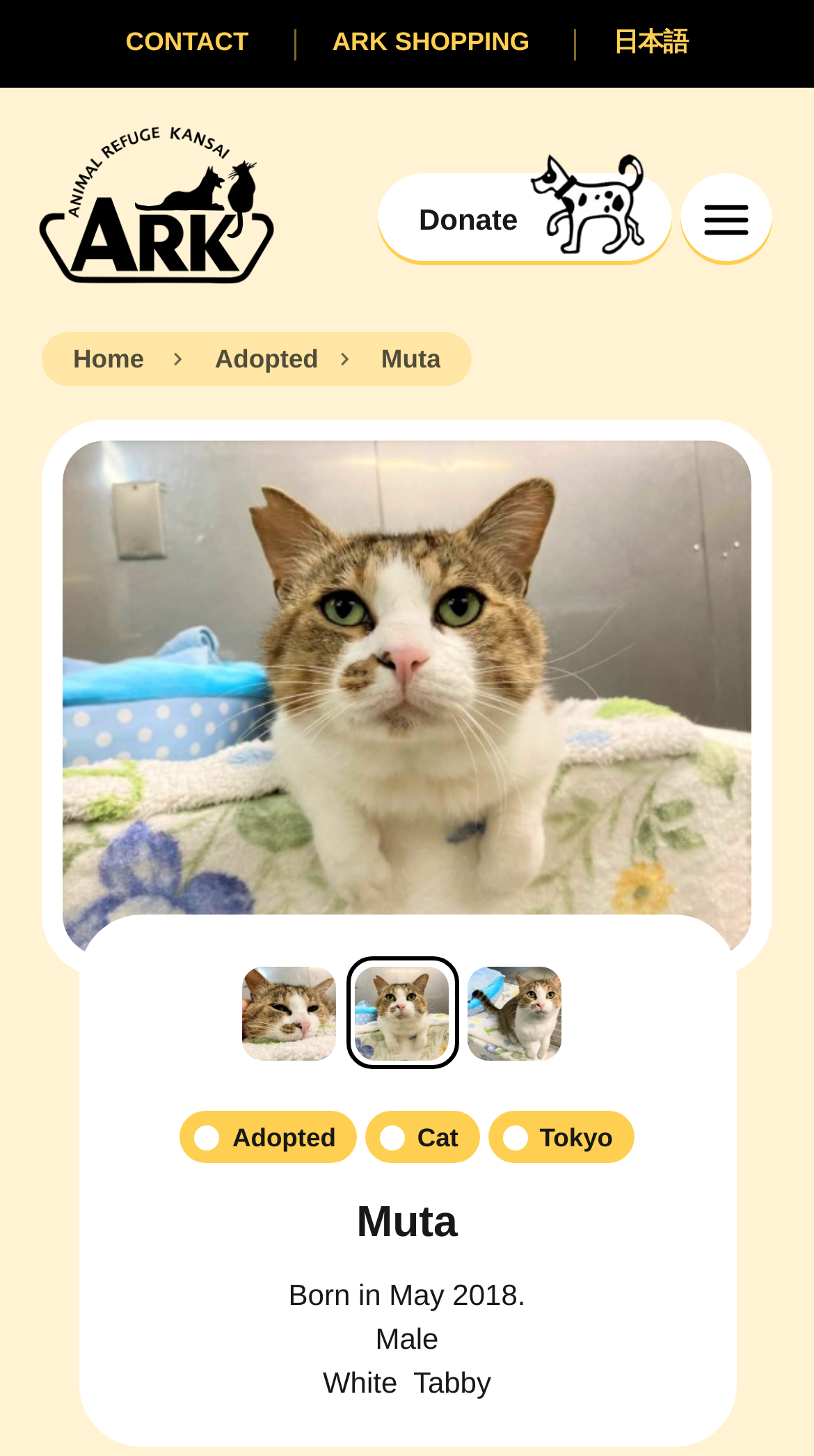Find the bounding box of the UI element described as follows: "Adopted".

[0.264, 0.227, 0.391, 0.265]